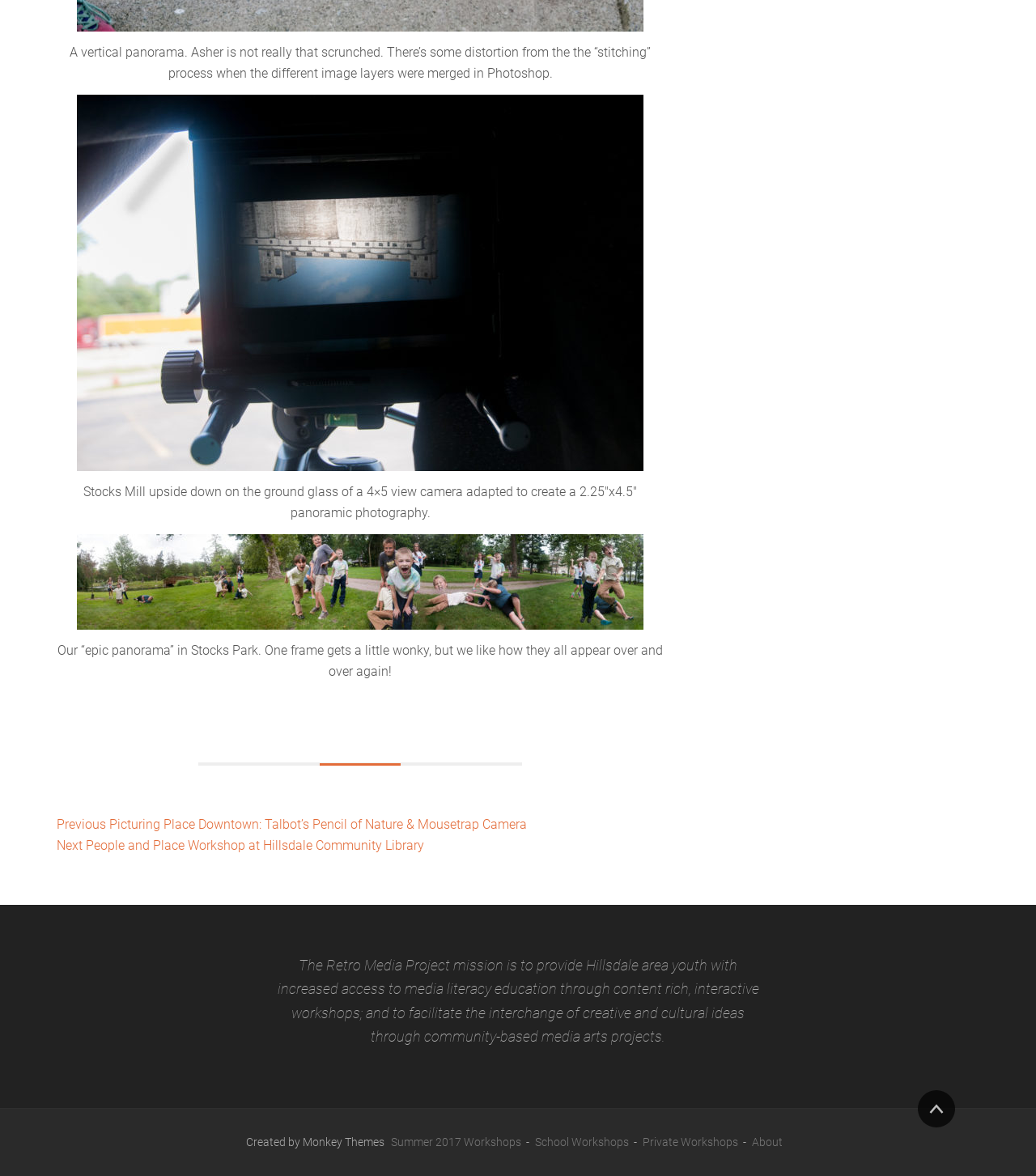Identify the bounding box coordinates of the part that should be clicked to carry out this instruction: "View previous post".

[0.055, 0.694, 0.509, 0.708]